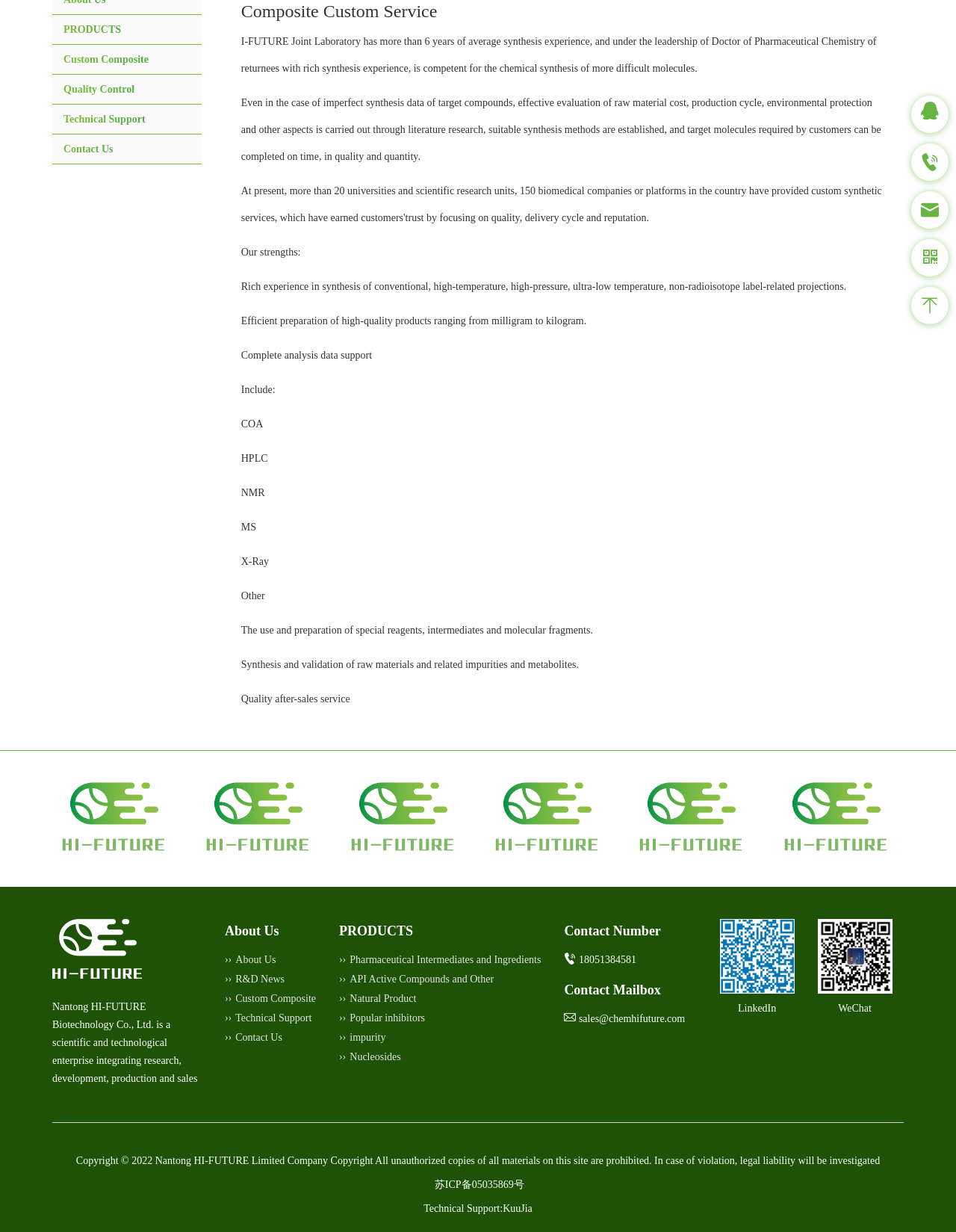Find the bounding box coordinates for the element described here: "API Active Compounds and Other".

[0.355, 0.79, 0.517, 0.799]